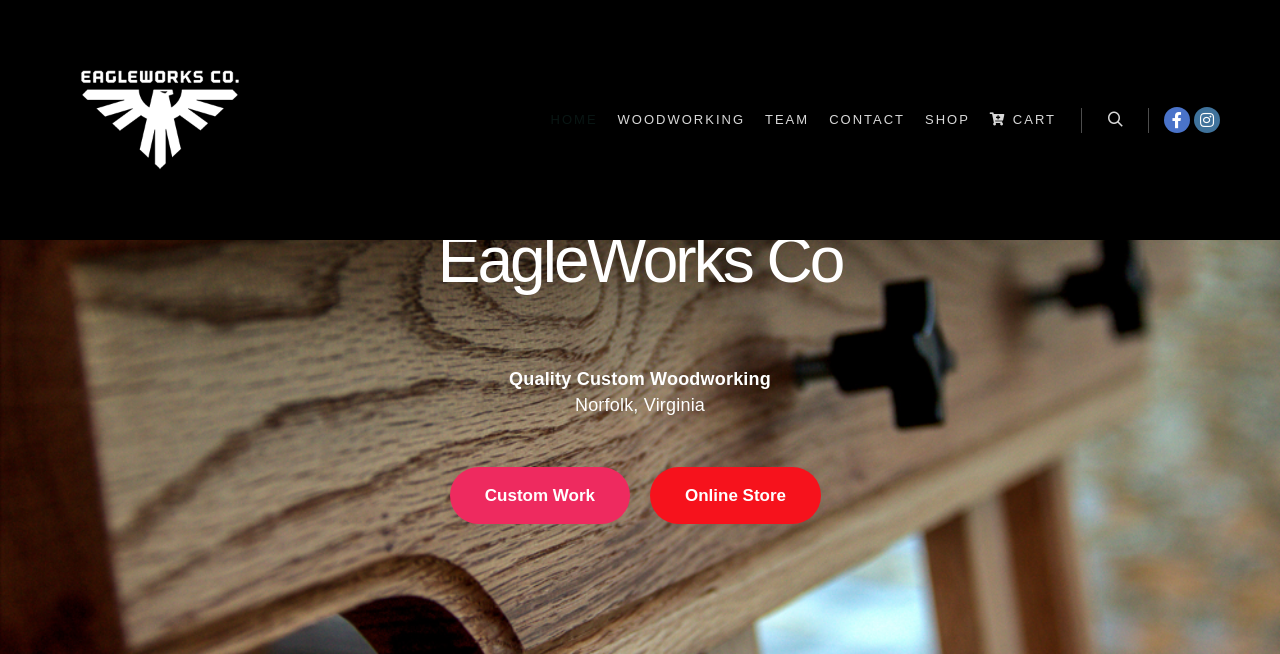Provide a short answer to the following question with just one word or phrase: What are the two call-to-action buttons?

Custom Work and Online Store